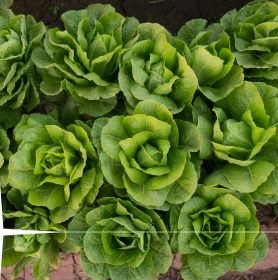What is the condition of the plant leaves?
Could you answer the question in a detailed manner, providing as much information as possible?

The leaves display a rich texture and a healthy sheen, indicating they are fresh and thriving, which suggests they are well-cared for and in a healthy state.